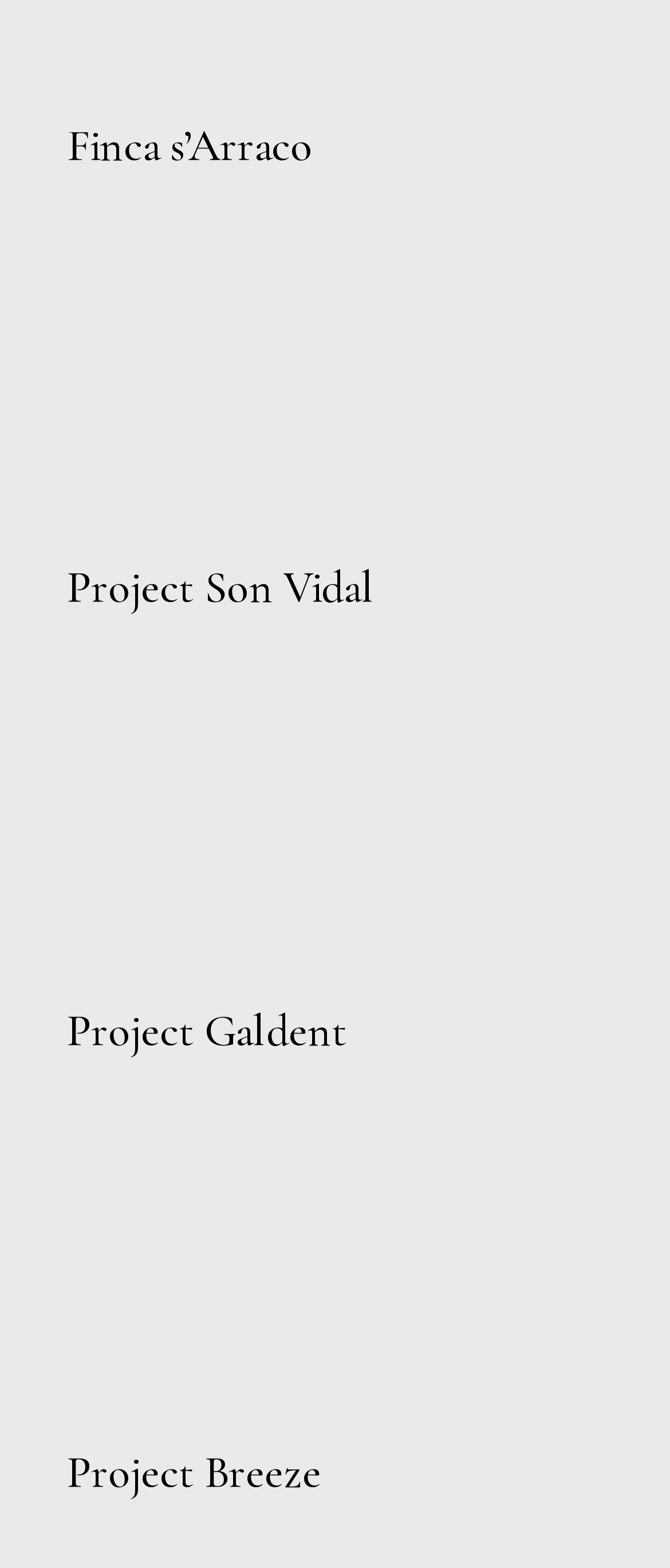Bounding box coordinates must be specified in the format (top-left x, top-left y, bottom-right x, bottom-right y). All values should be floating point numbers between 0 and 1. What are the bounding box coordinates of the UI element described as: Finca s’Arraco

[0.1, 0.076, 0.467, 0.11]